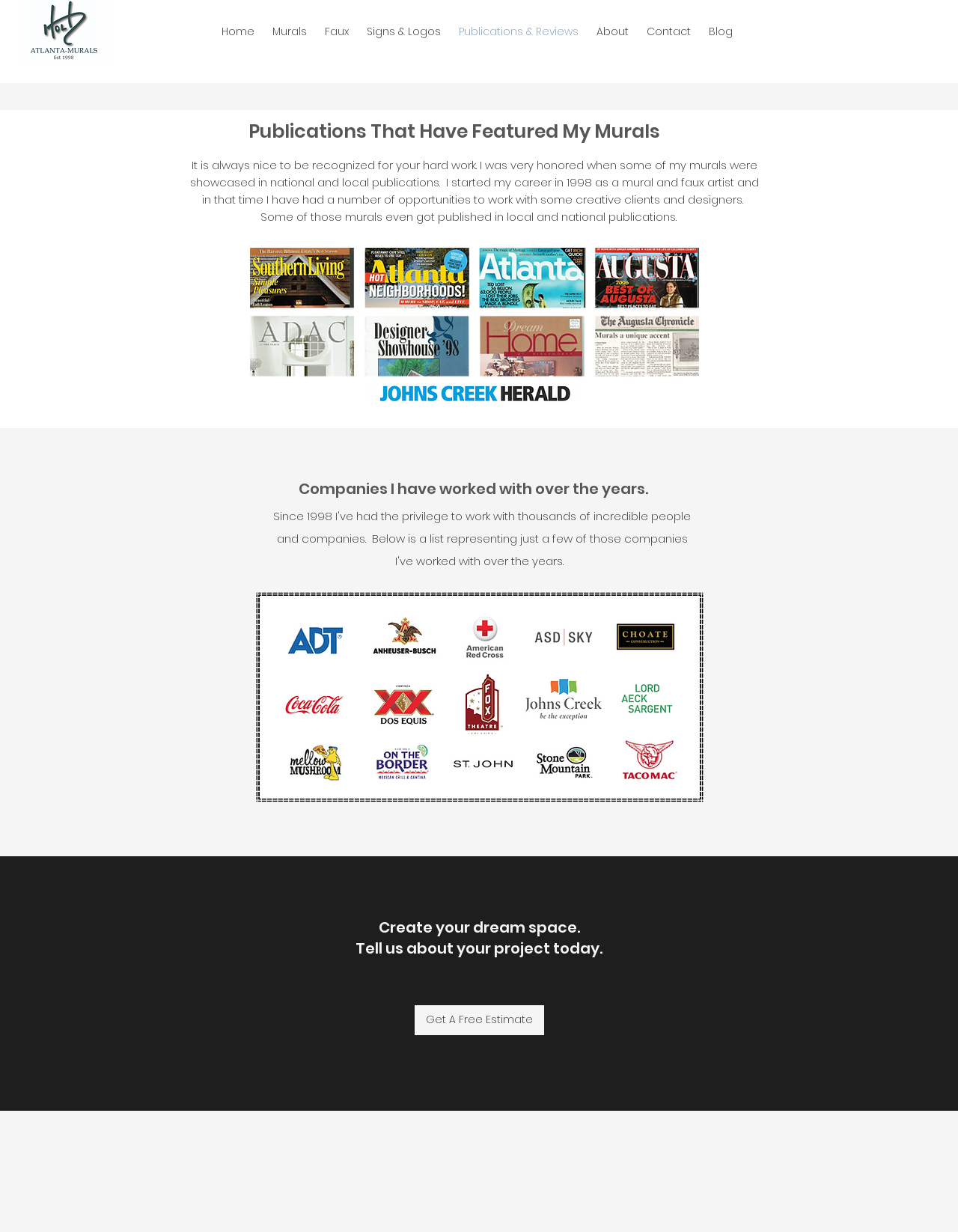What type of publications have featured the artist's work?
Please answer the question with a single word or phrase, referencing the image.

National and local